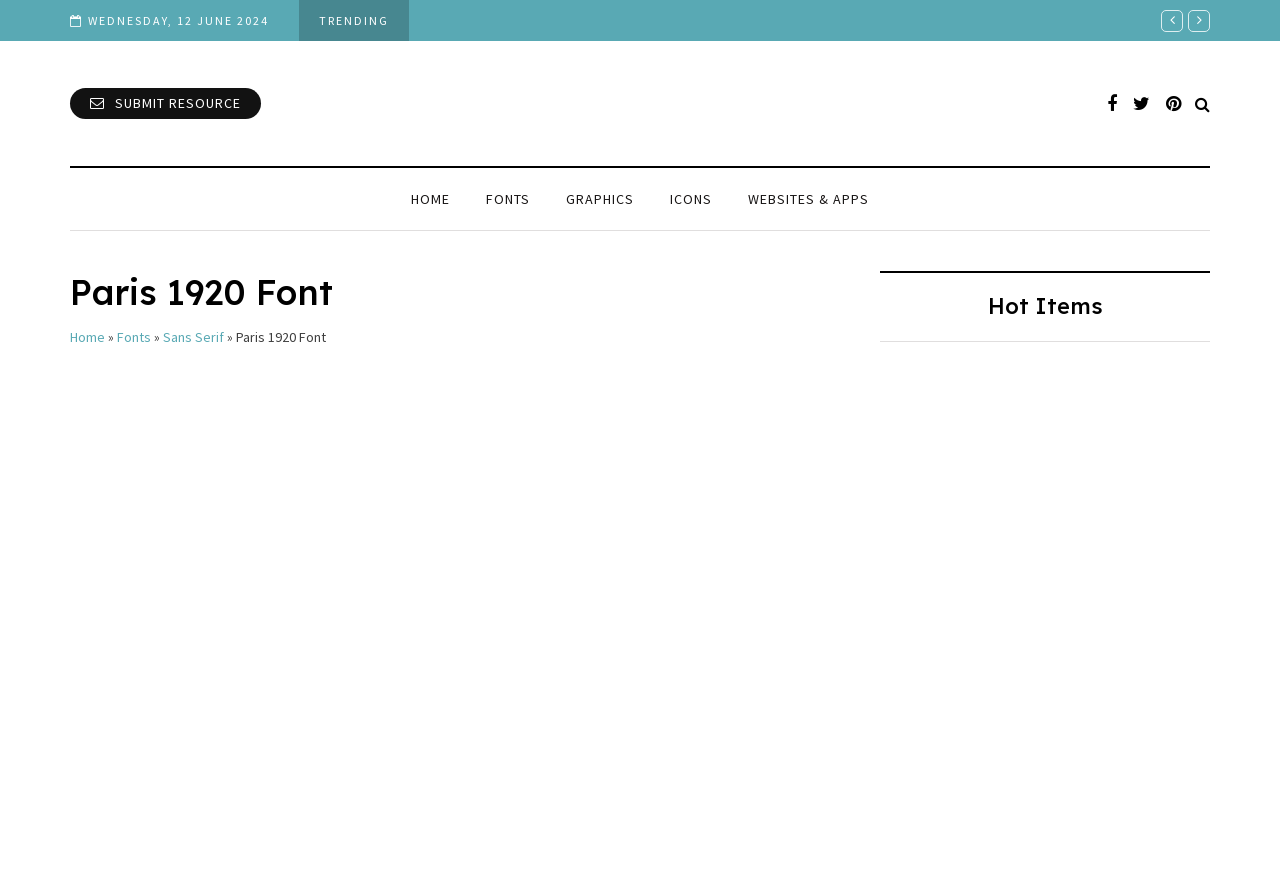Please determine the bounding box coordinates of the area that needs to be clicked to complete this task: 'Read the article about Night Fishing Adventures'. The coordinates must be four float numbers between 0 and 1, formatted as [left, top, right, bottom].

None